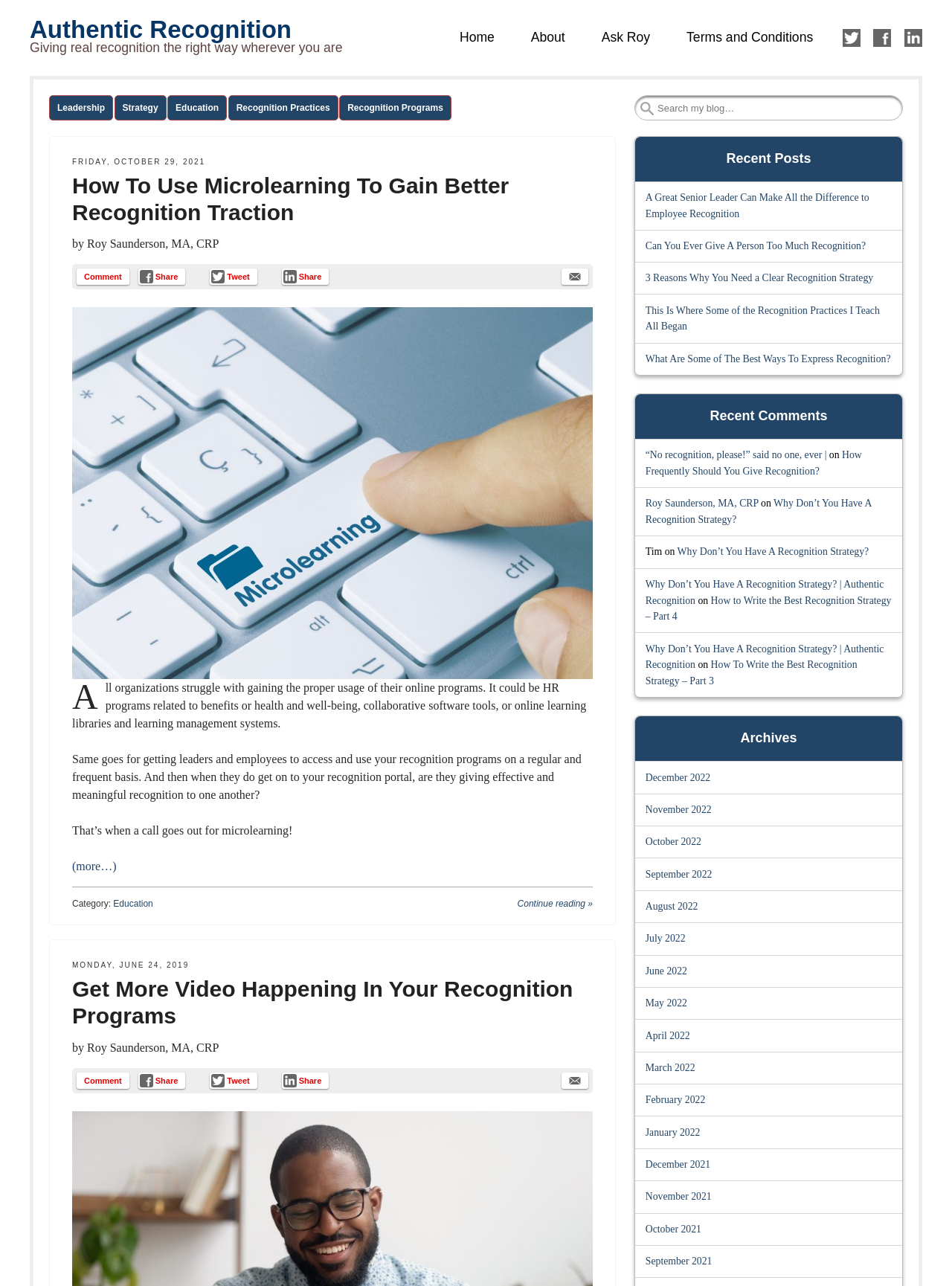Please find the bounding box coordinates for the clickable element needed to perform this instruction: "Read more about 13 Key Strategies to Grow Your Dance Channel on YouTube".

None